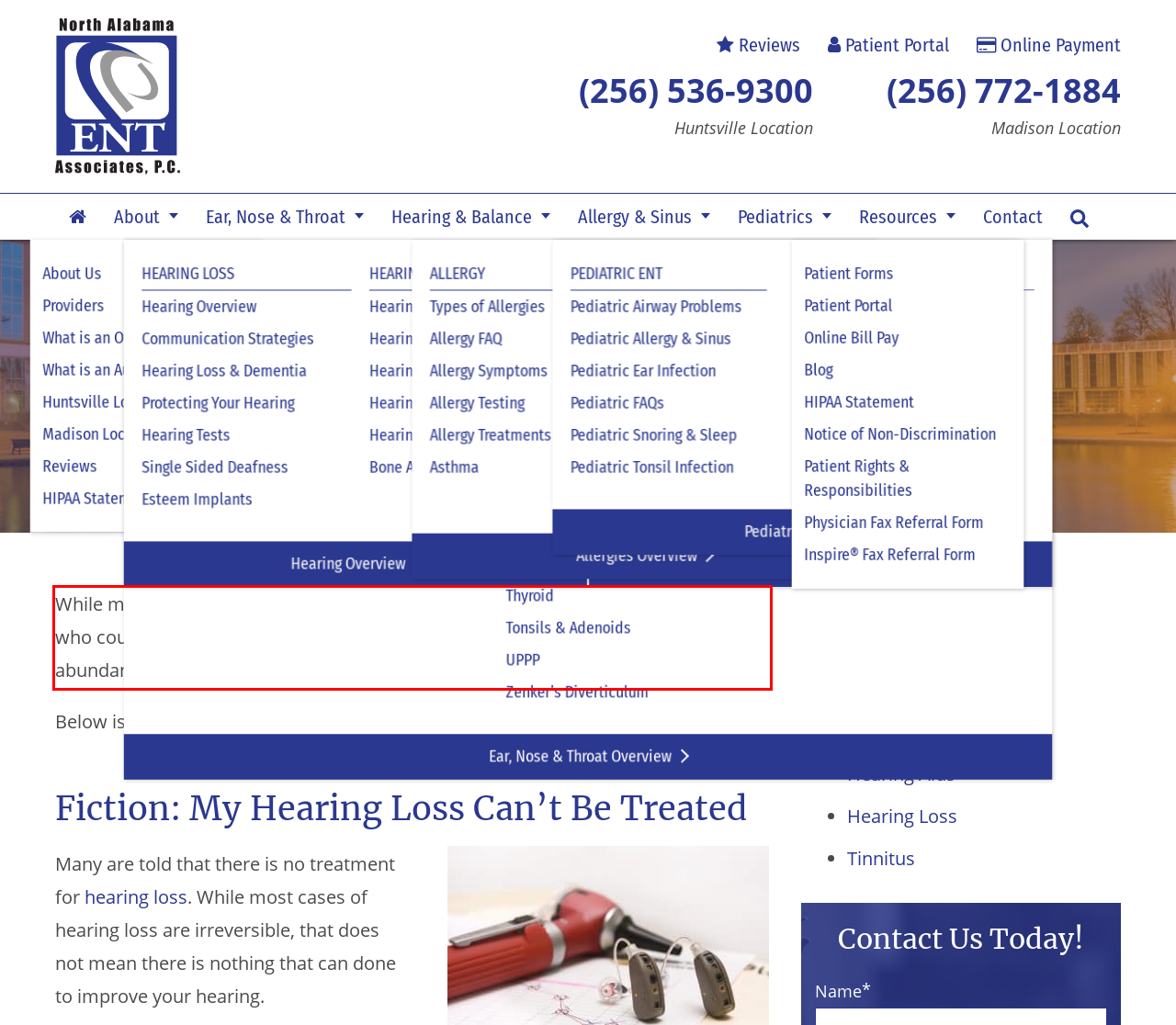Using the provided screenshot of a webpage, recognize and generate the text found within the red rectangle bounding box.

While more than 48 million Americans experience hearing loss, only 20 of those who could benefit from a hearing aid actually use one. This may be because of the abundance of misinformation being passed around as fact.